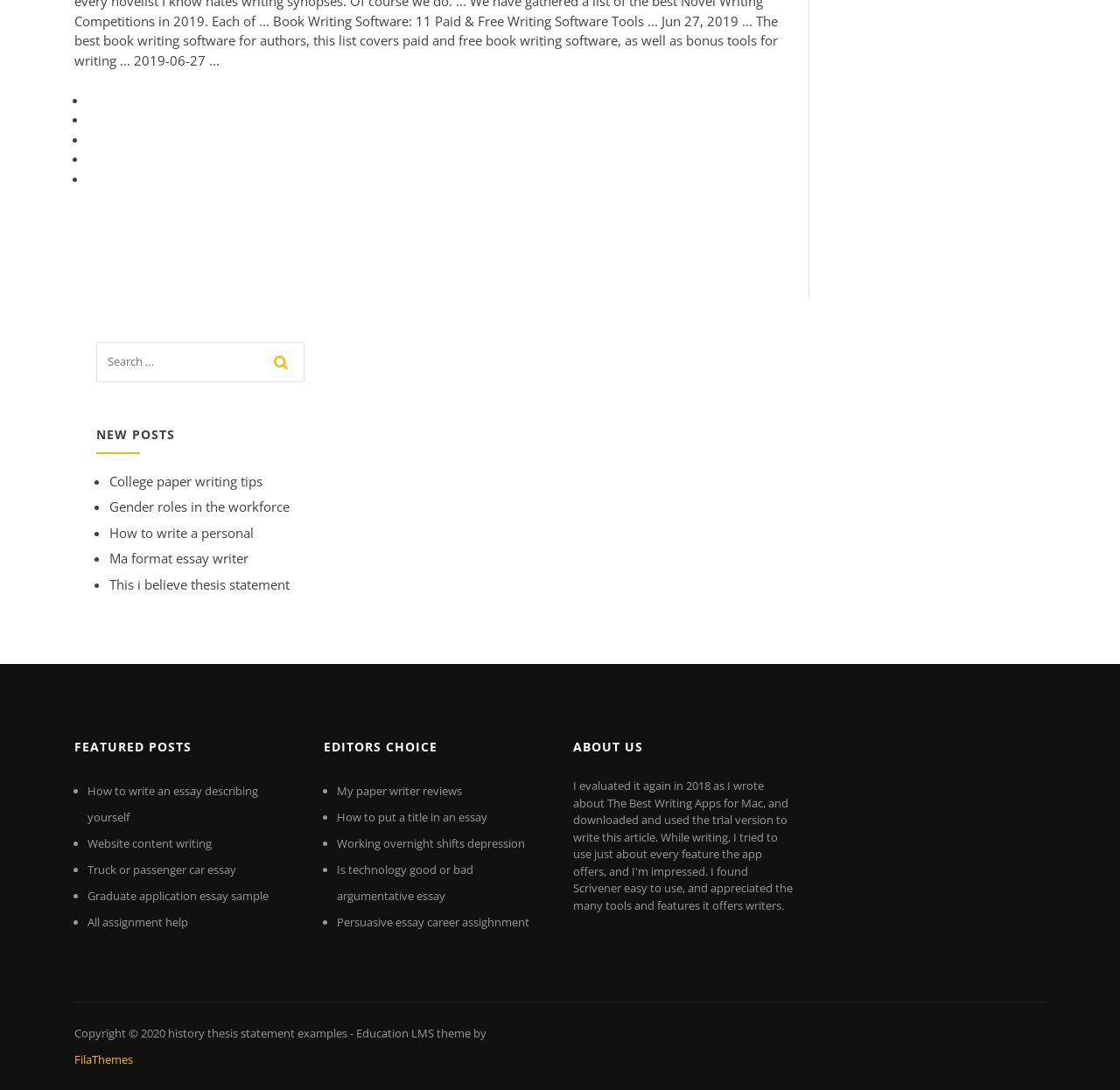What is the copyright year mentioned on the webpage?
Respond to the question with a well-detailed and thorough answer.

I looked at the bottom of the webpage and found the copyright notice, which mentions the year 2020.